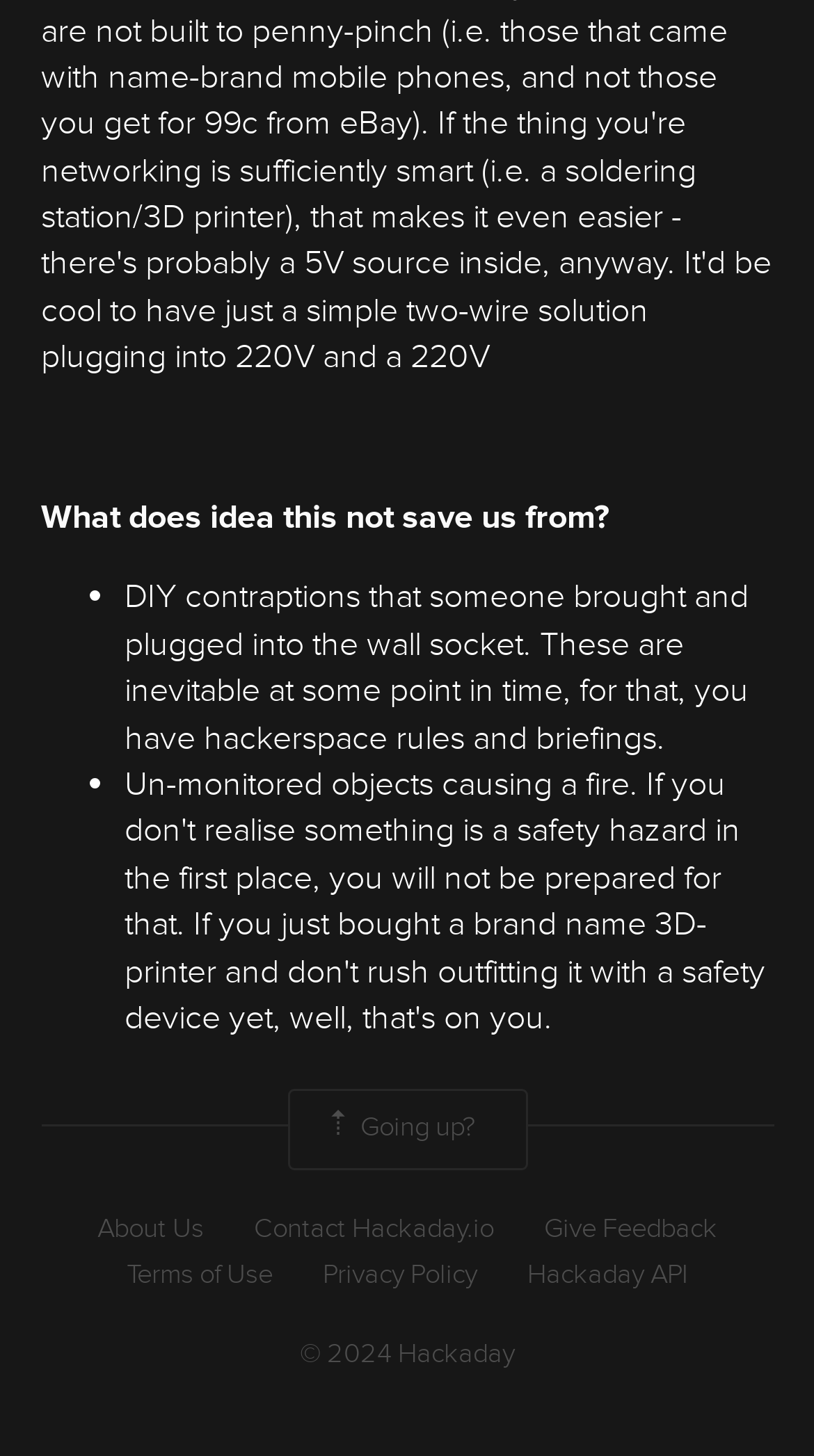Please specify the coordinates of the bounding box for the element that should be clicked to carry out this instruction: "Click 'Going up?'". The coordinates must be four float numbers between 0 and 1, formatted as [left, top, right, bottom].

[0.353, 0.748, 0.647, 0.803]